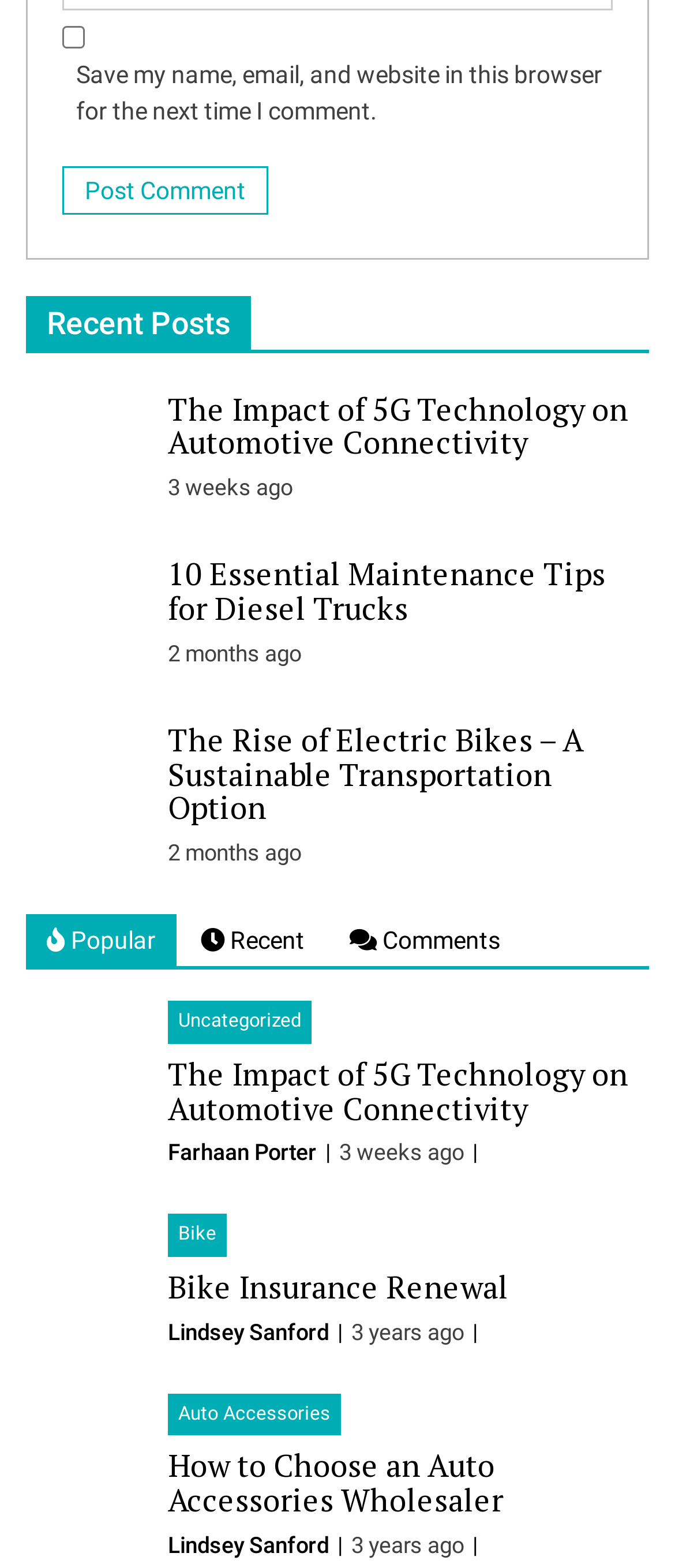Please answer the following question using a single word or phrase: 
What is the time period of the post 'The Impact of 5G Technology on Automotive Connectivity'?

3 weeks ago